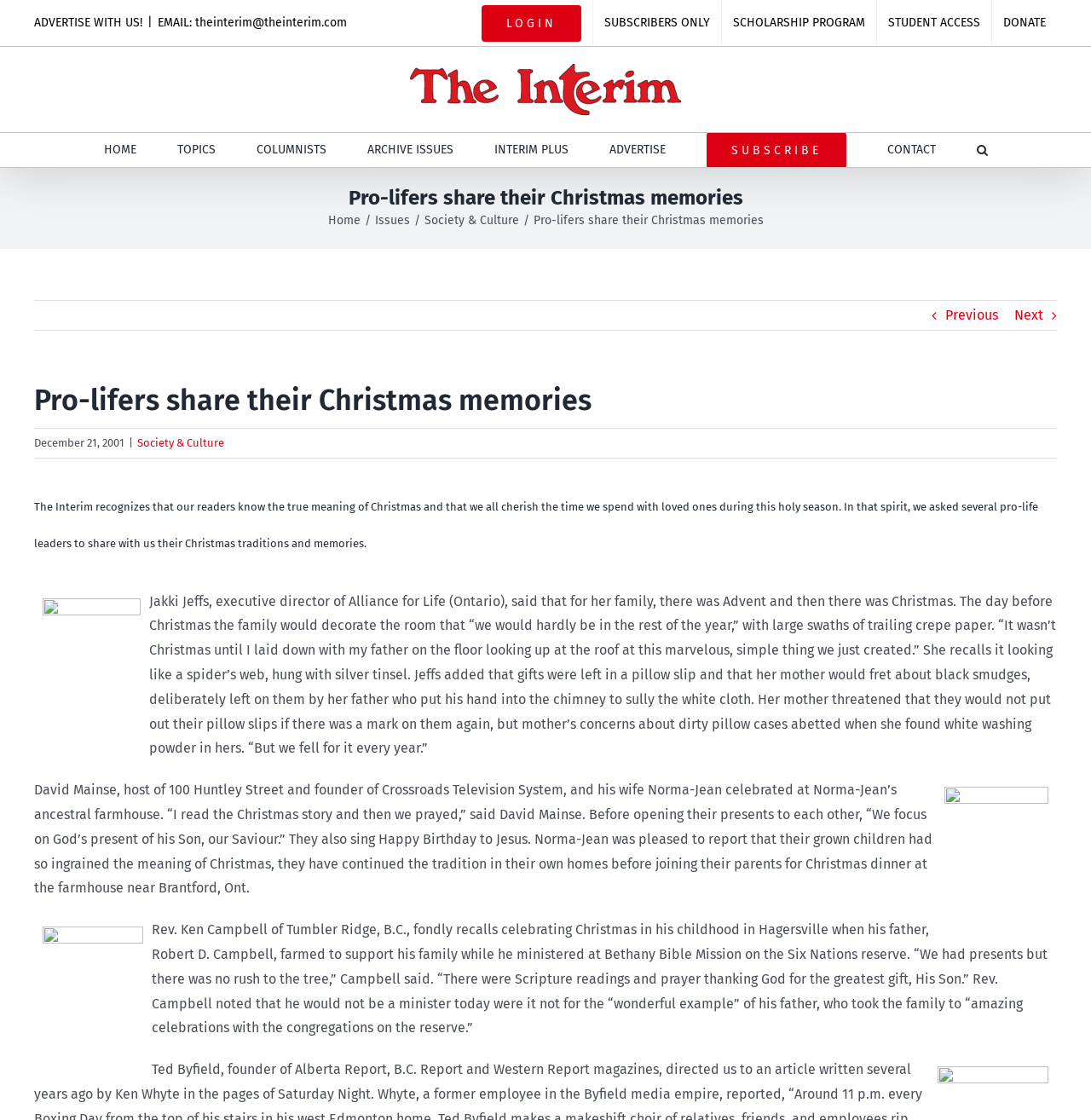How many links are in the main menu?
Using the image as a reference, answer with just one word or a short phrase.

8